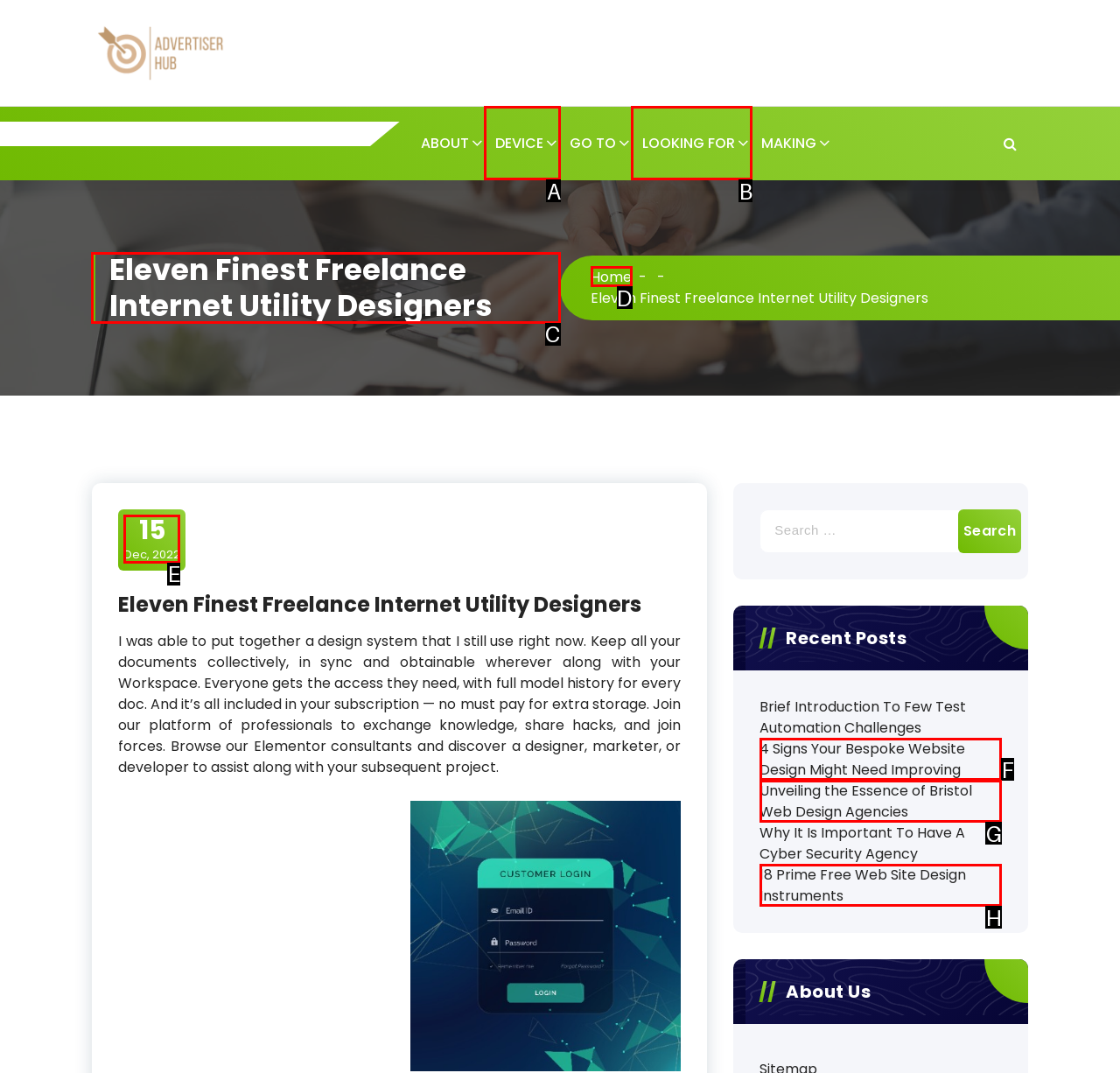Which HTML element should be clicked to complete the following task: Read Cristiano Ronaldo news?
Answer with the letter corresponding to the correct choice.

None